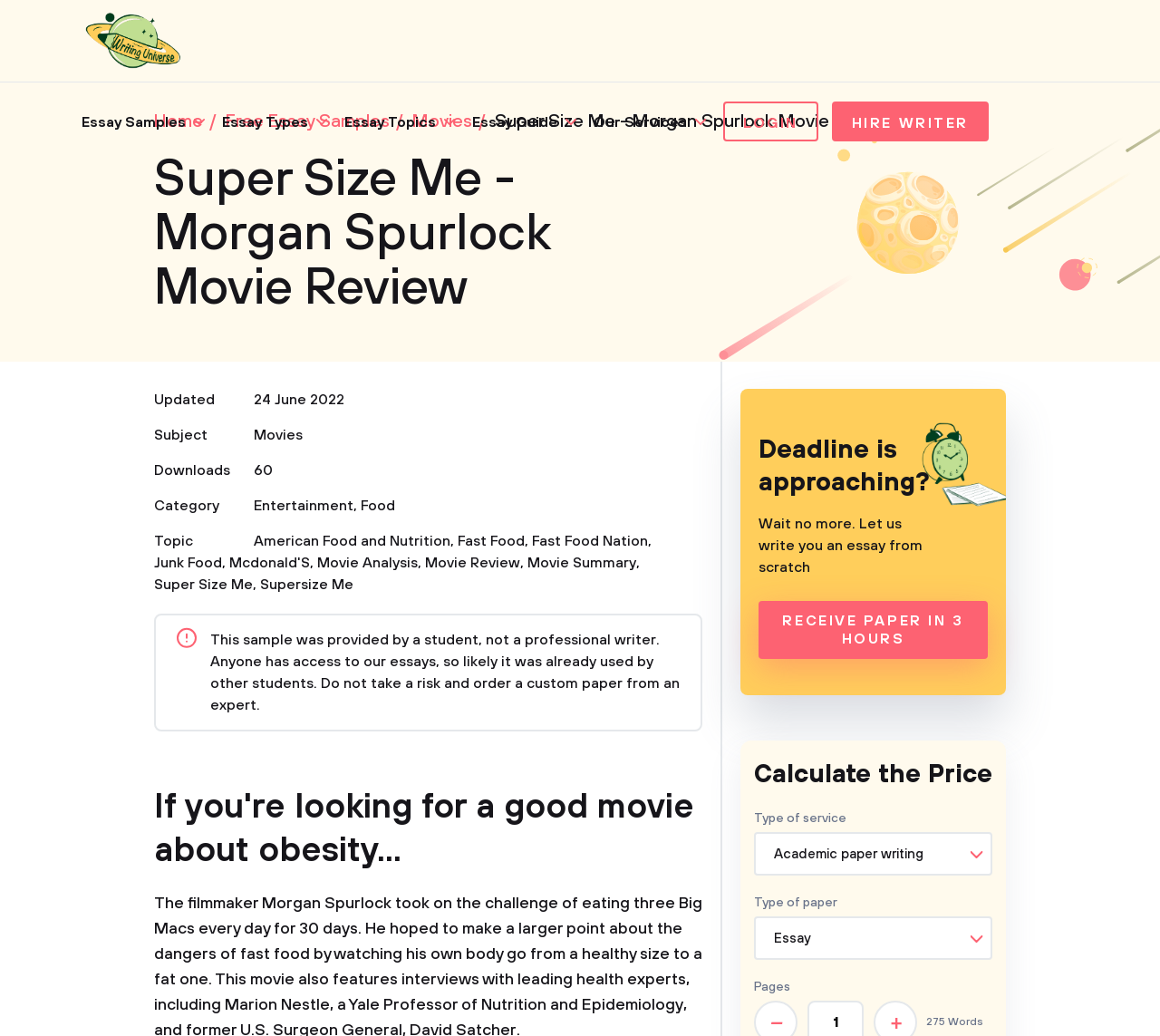Provide your answer to the question using just one word or phrase: What is the subject of the essay?

Movies